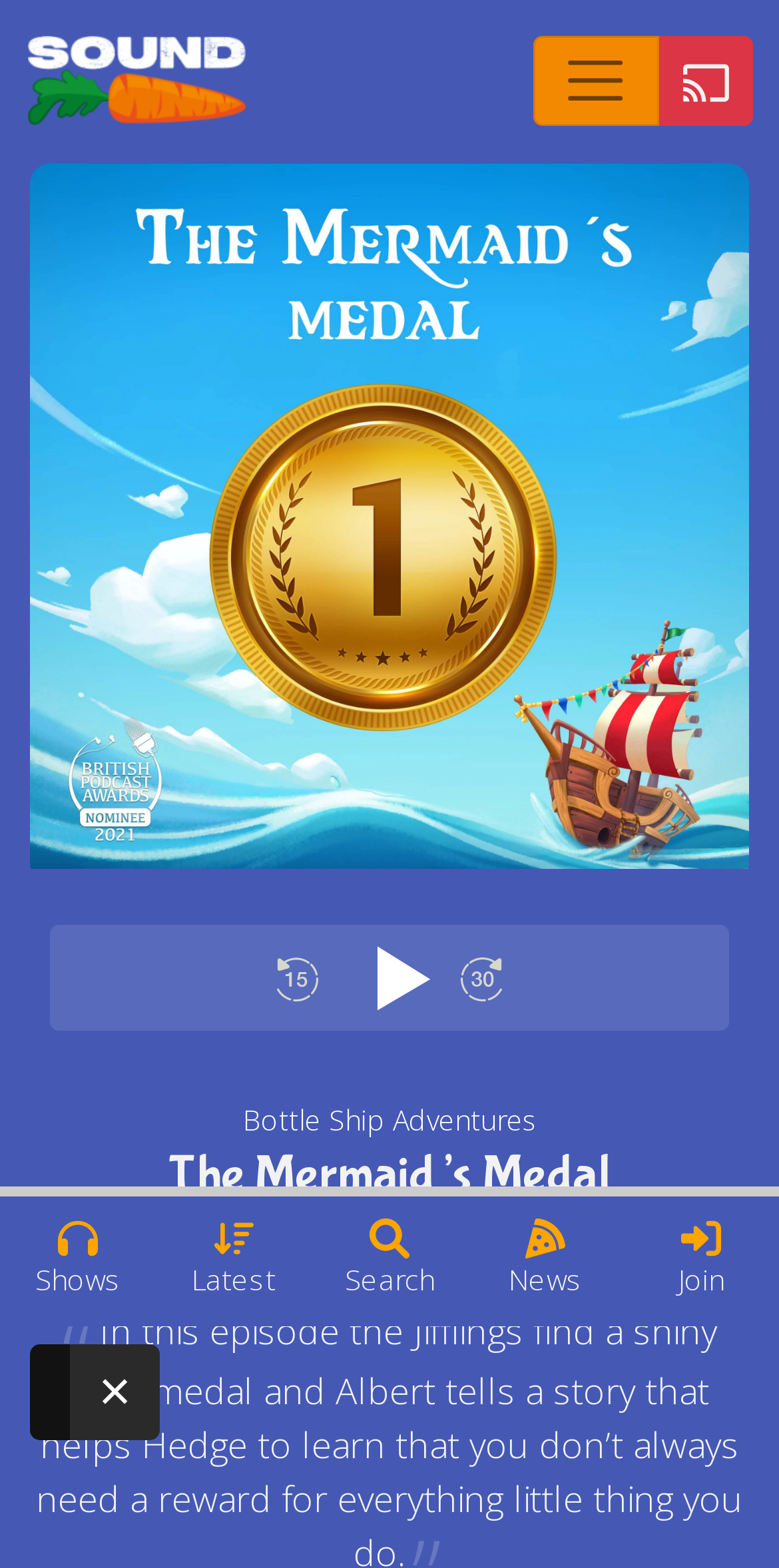Refer to the image and offer a detailed explanation in response to the question: What is the function of the button with a Google Cast icon?

I found a button with a Google Cast icon and the text 'Play this episode on a Google Cast compatible speaker'. This suggests that the button is used to play the episode on a Google Cast device.